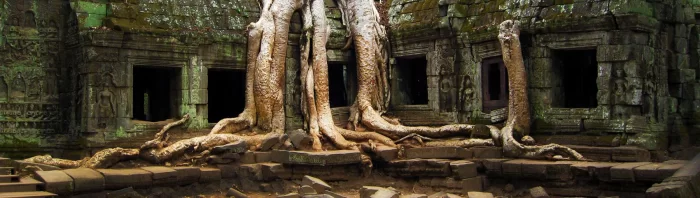Use a single word or phrase to answer the question: 
What type of architecture is showcased in the image?

Khmer architecture